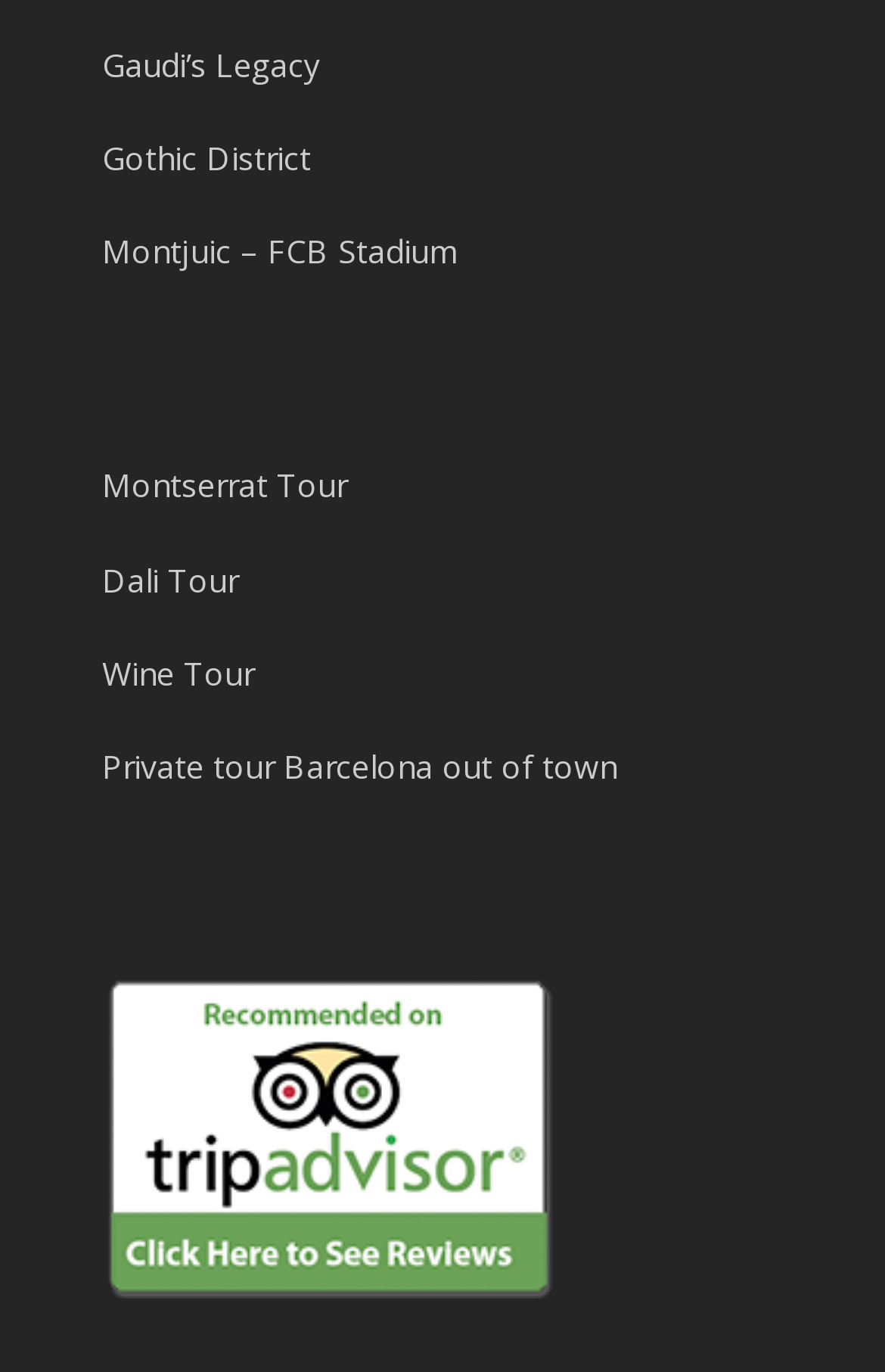What is the vertical position of the 'Montserrat Tour' link?
Please answer the question with a detailed and comprehensive explanation.

I compared the y1 and y2 coordinates of the 'Montserrat Tour' link with other links and found that it is located in the middle section of the webpage, with its y1 coordinate being 0.333 and y2 coordinate being 0.388.